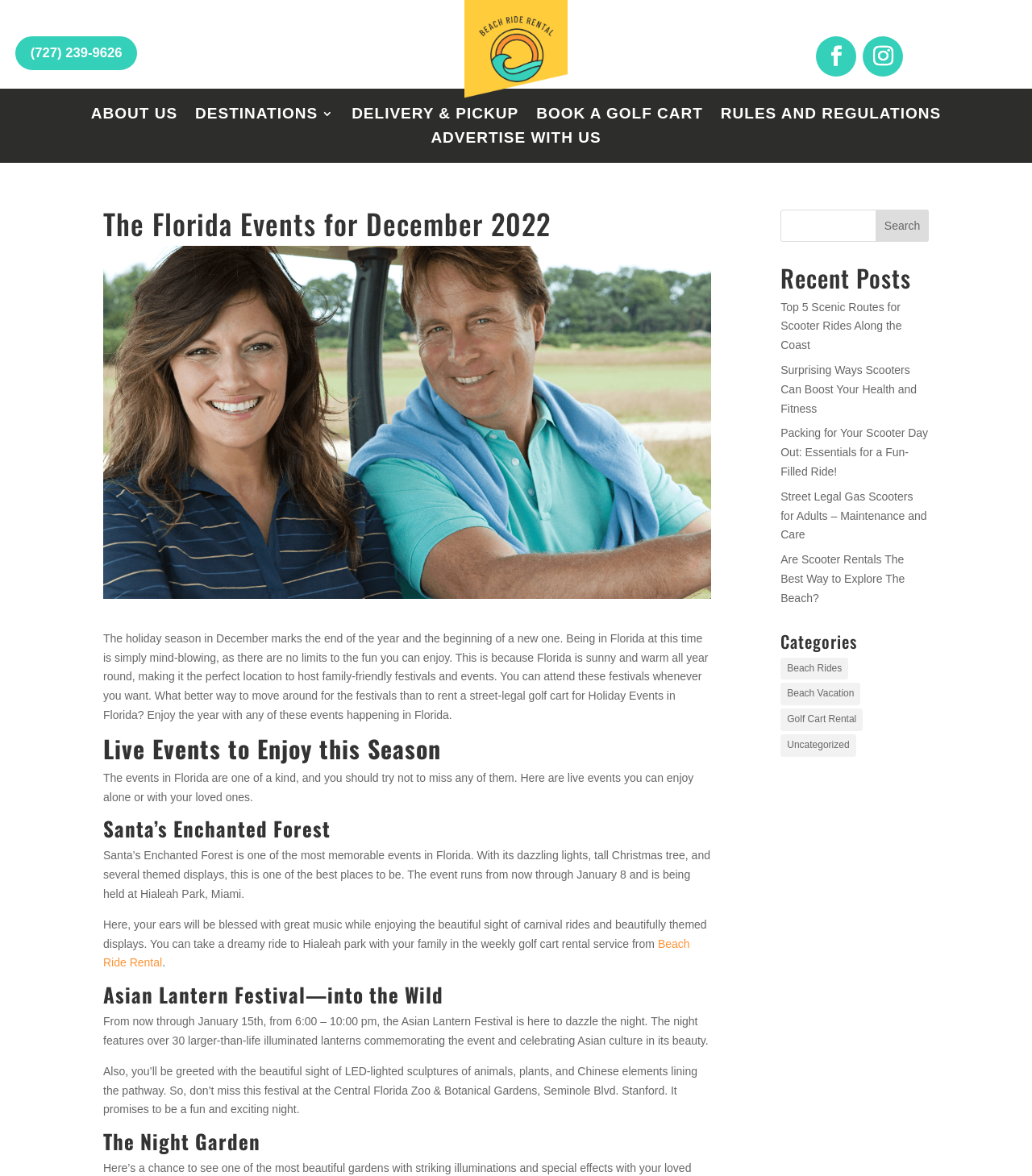How many items are in the 'Beach Vacation' category?
Answer the question in as much detail as possible.

I found the answer by looking at the link element with the text 'Beach Vacation (34 items)' which is located in the 'Categories' section.